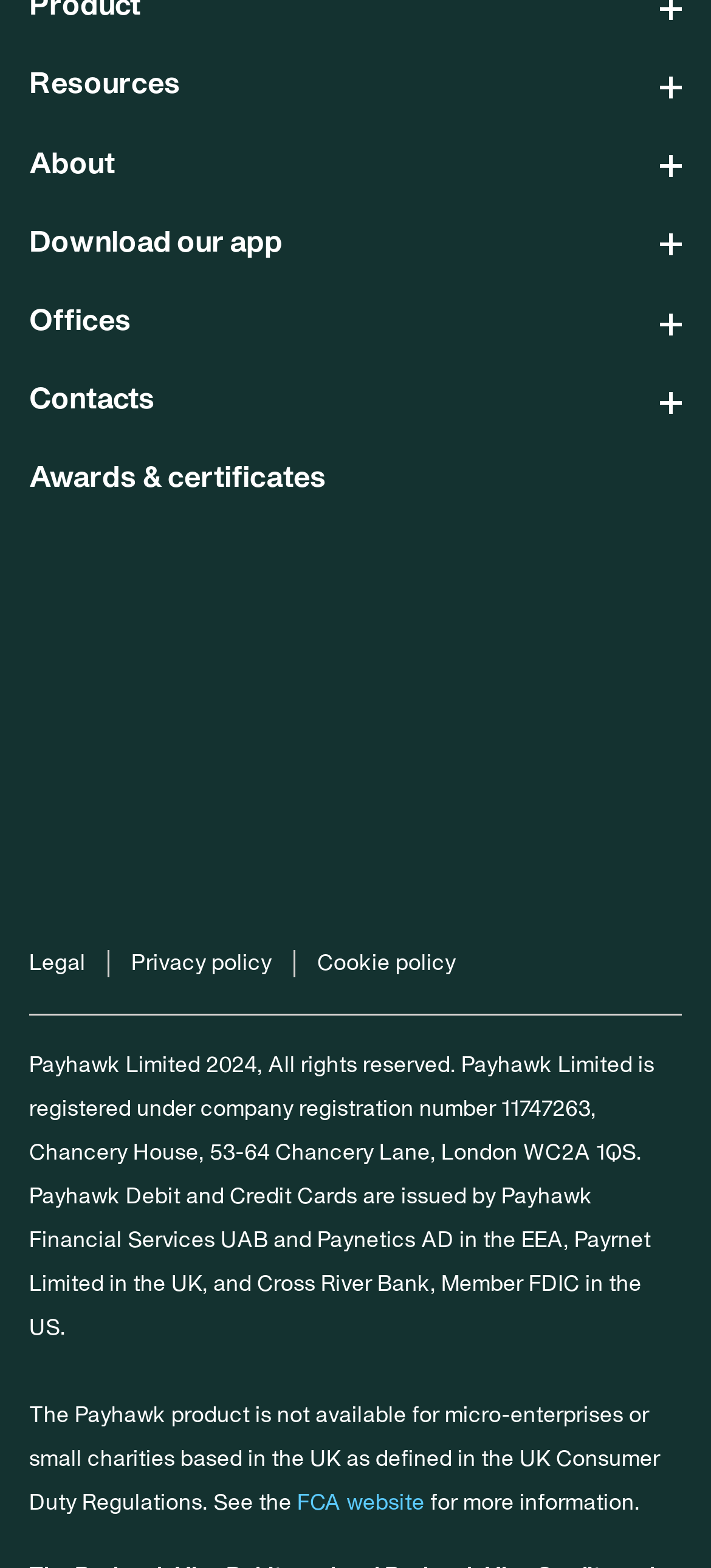What is the purpose of the image showing Payhawk's Awards & Certifications?
Look at the image and respond with a one-word or short-phrase answer.

To display G2A badges